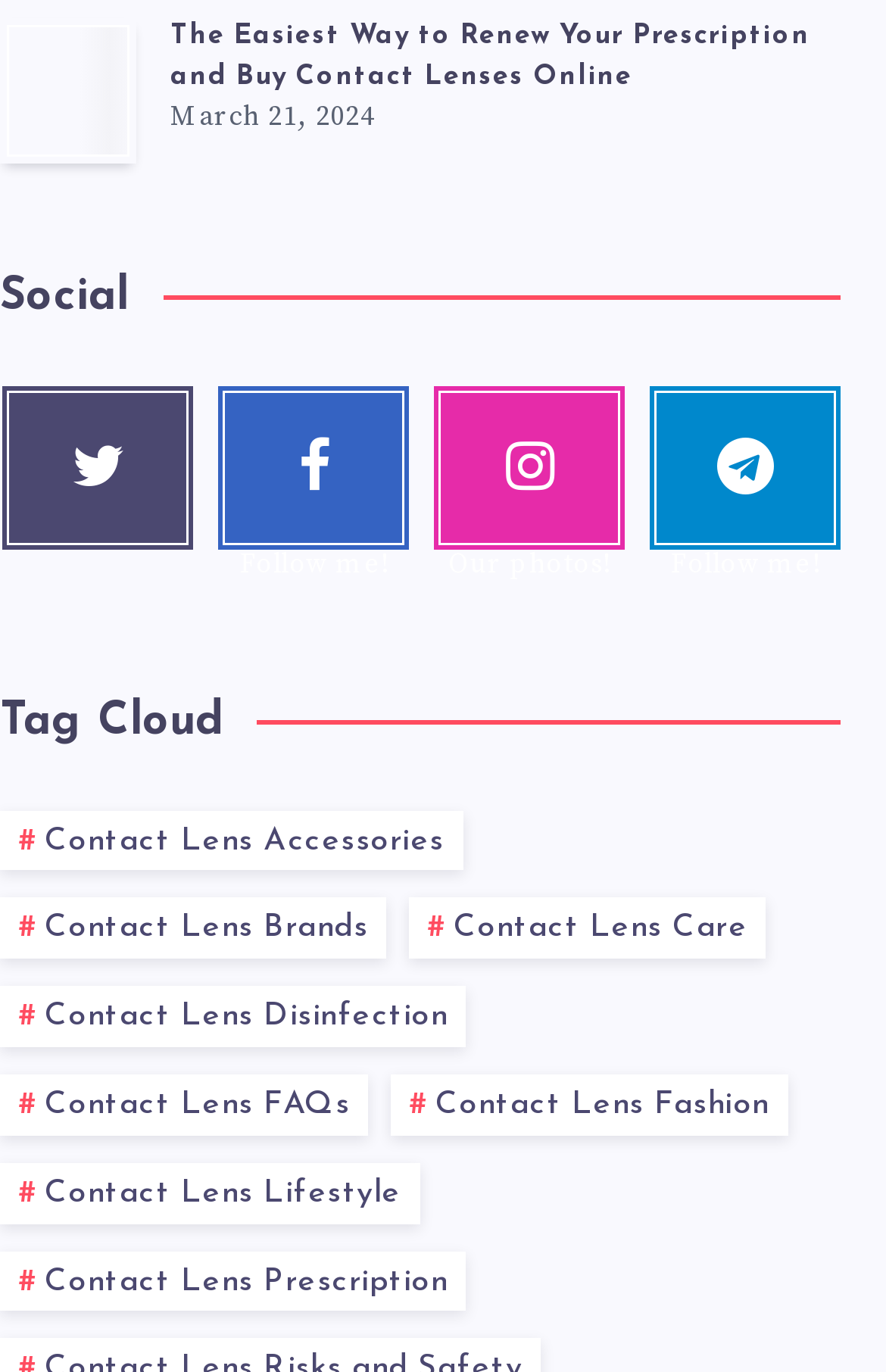By analyzing the image, answer the following question with a detailed response: How many tag cloud links are available?

The webpage has a section titled 'Tag Cloud' with eight links, namely '#Contact Lens Accessories', '#Contact Lens Brands', '#Contact Lens Care', '#Contact Lens Disinfection', '#Contact Lens FAQs', '#Contact Lens Fashion', '#Contact Lens Lifestyle', and '#Contact Lens Prescription'.